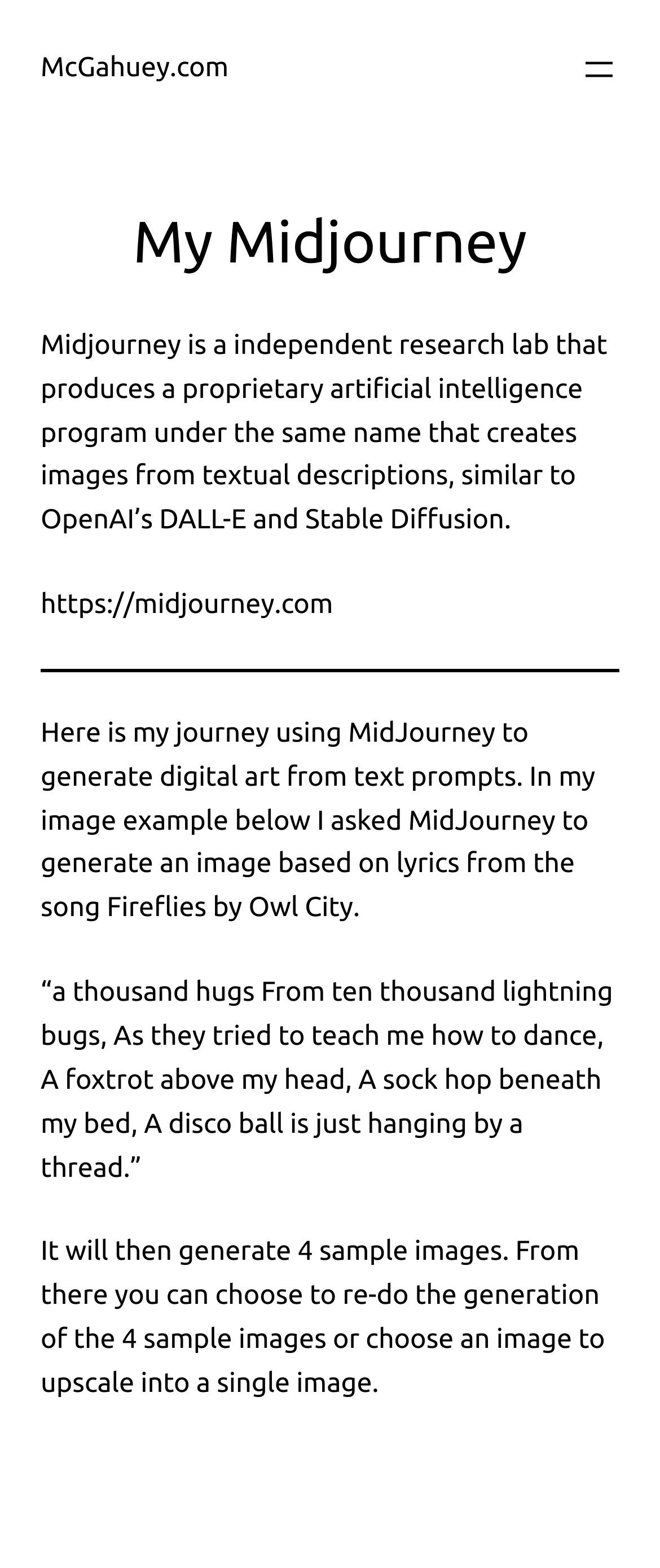Determine the bounding box for the UI element described here: "aria-label="Open menu"".

[0.877, 0.031, 0.938, 0.057]